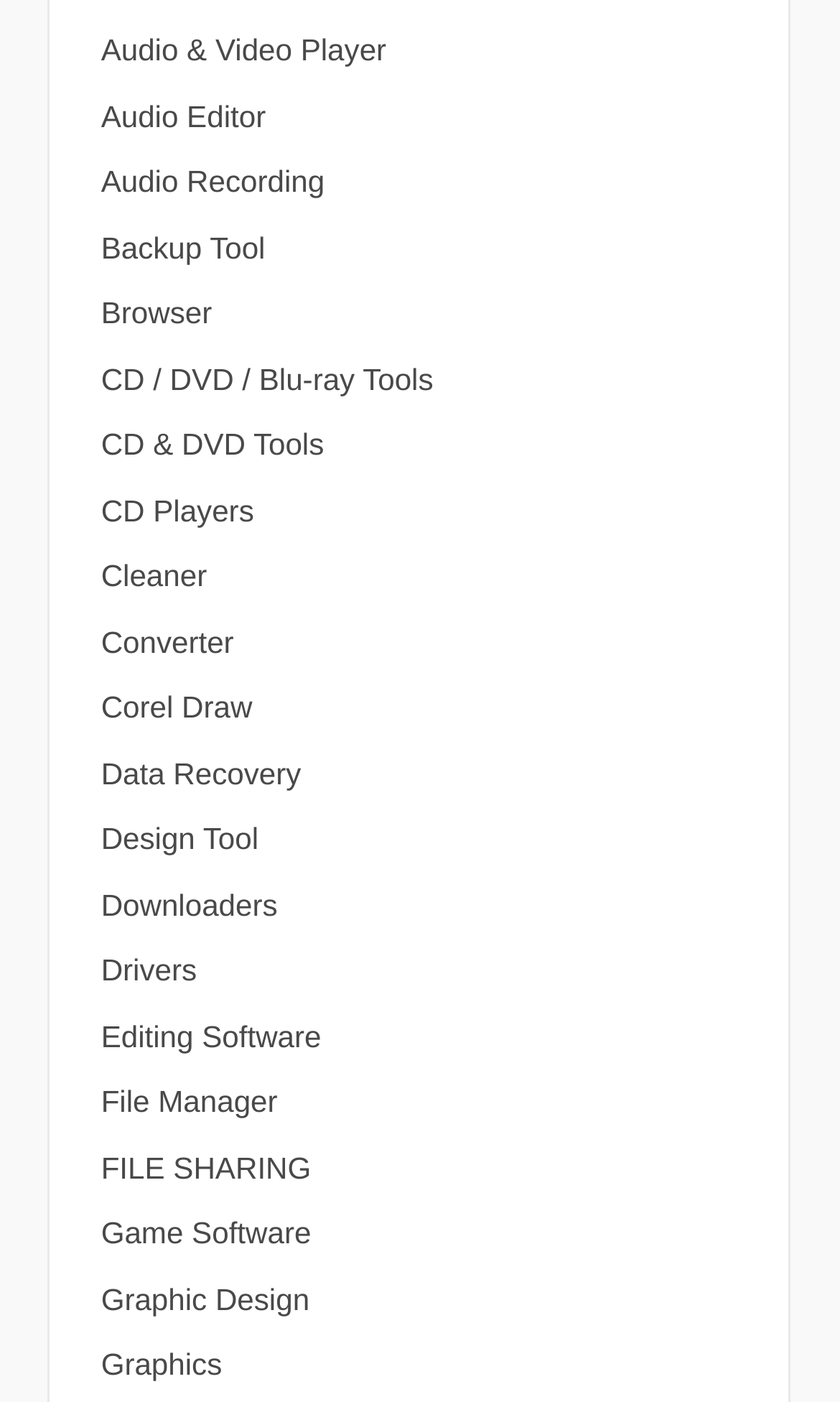Determine the bounding box coordinates for the region that must be clicked to execute the following instruction: "Browse File Manager".

[0.12, 0.774, 0.33, 0.798]